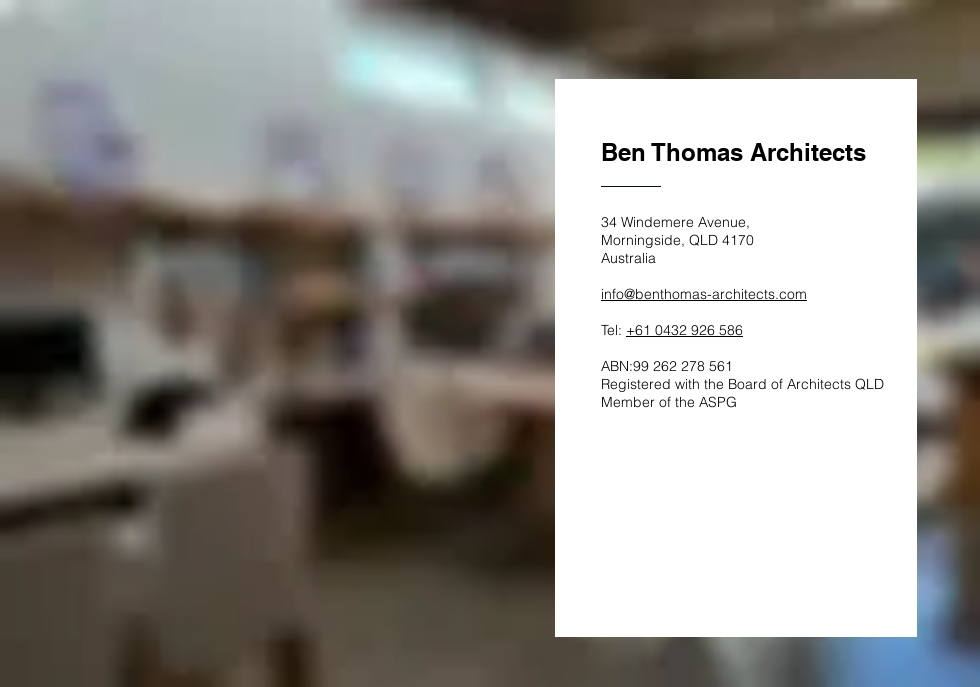Give a thorough caption of the image, focusing on all visible elements.

This image features the contact information for Ben Thomas Architects, prominently displayed against a blurred background of their office. The layout includes the firm's name at the top, followed by their address: 34 Windemere Avenue, Morningside, QLD 4170, Australia. Below the address, the email contact, info@benthomas-architects.com, and phone number, +61 0432 926 586, are listed for potential inquiries. Additional details note their ABN (99 262 278 561) and affirm their registration with the Board of Architects QLD and membership in the ASPG (Australian Sustainable Planning Group). The overall presentation conveys professionalism and accessibility, reflecting the firm's commitment to client engagement and architectural excellence.